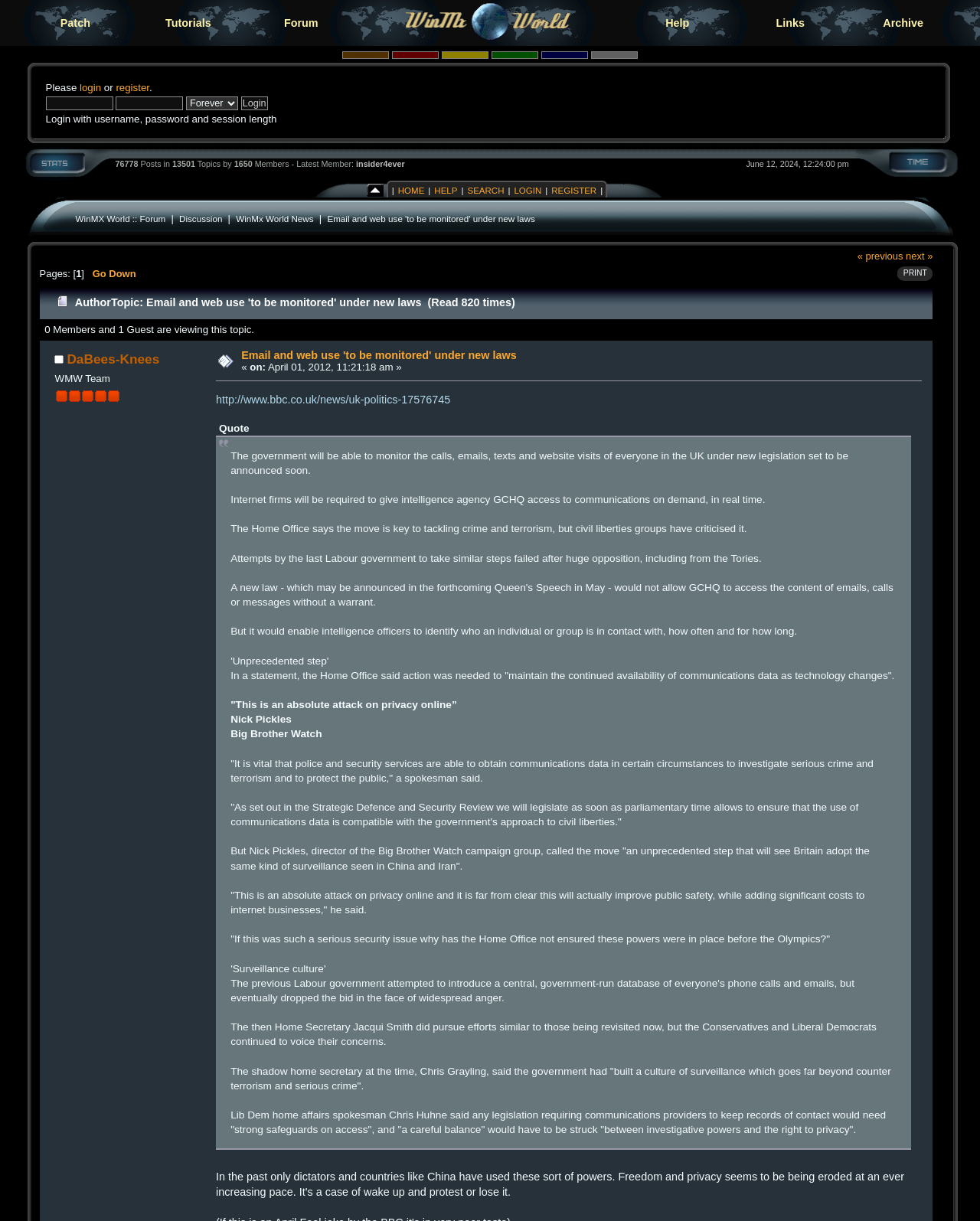Determine the bounding box coordinates of the element's region needed to click to follow the instruction: "Click on the 'Aerosault' link". Provide these coordinates as four float numbers between 0 and 1, formatted as [left, top, right, bottom].

None